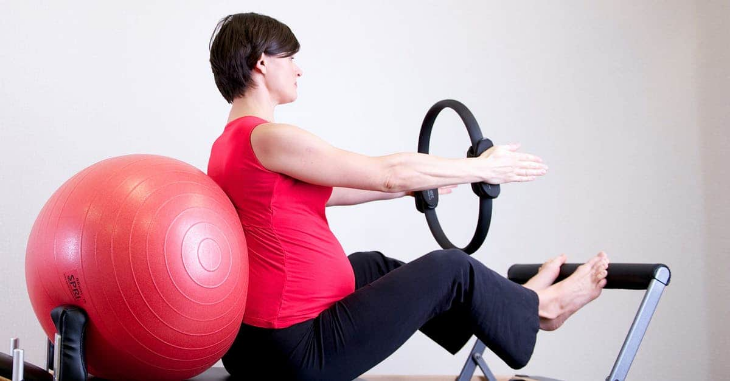Could you please study the image and provide a detailed answer to the question:
What type of exercise equipment is behind the woman?

Behind the woman, there is a bright red exercise ball that adds a dynamic touch to the scene, indicating that the setting is a fitness or exercise area.